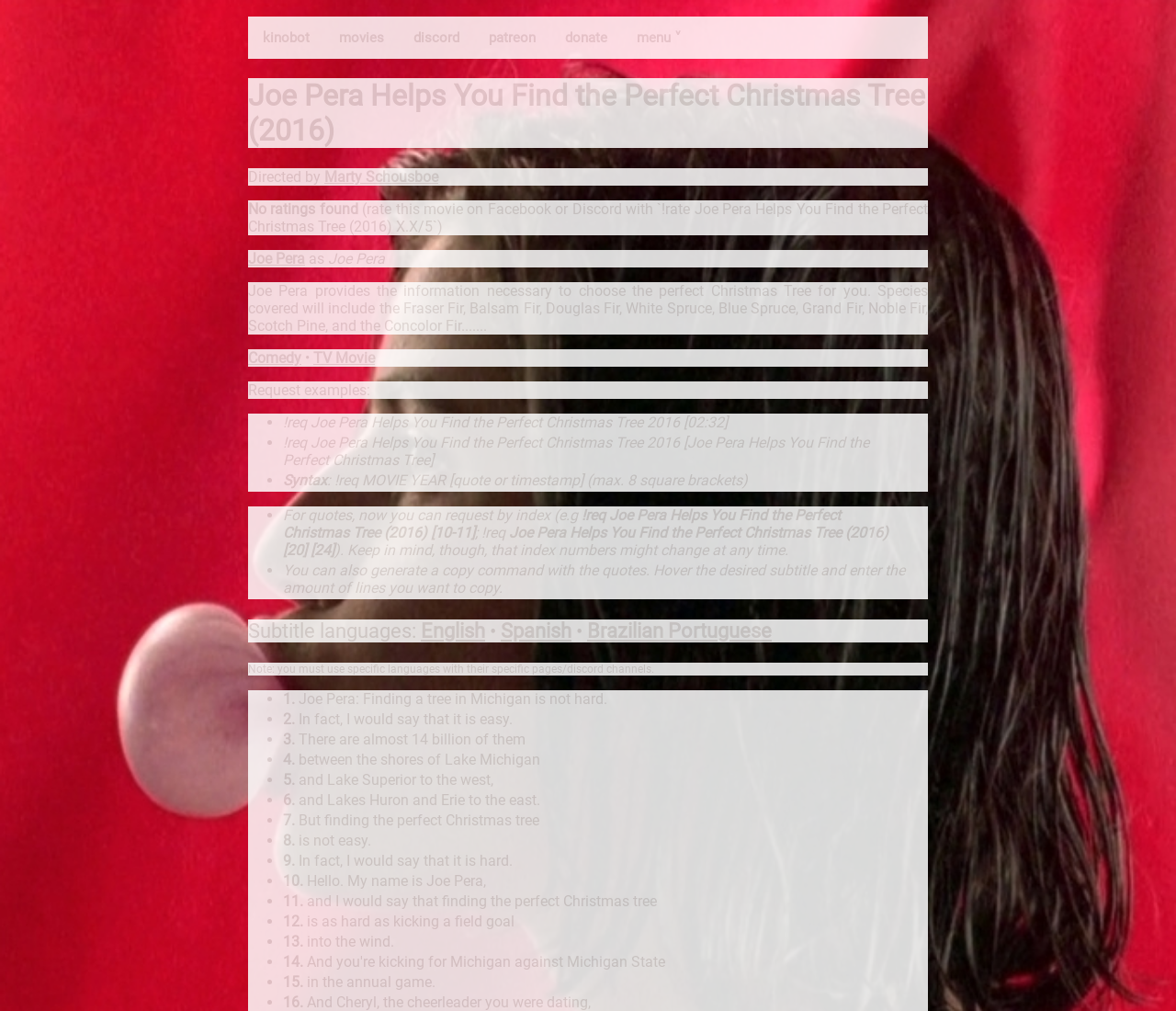Answer this question in one word or a short phrase: What languages are available for subtitles?

English, Spanish, Brazilian Portuguese